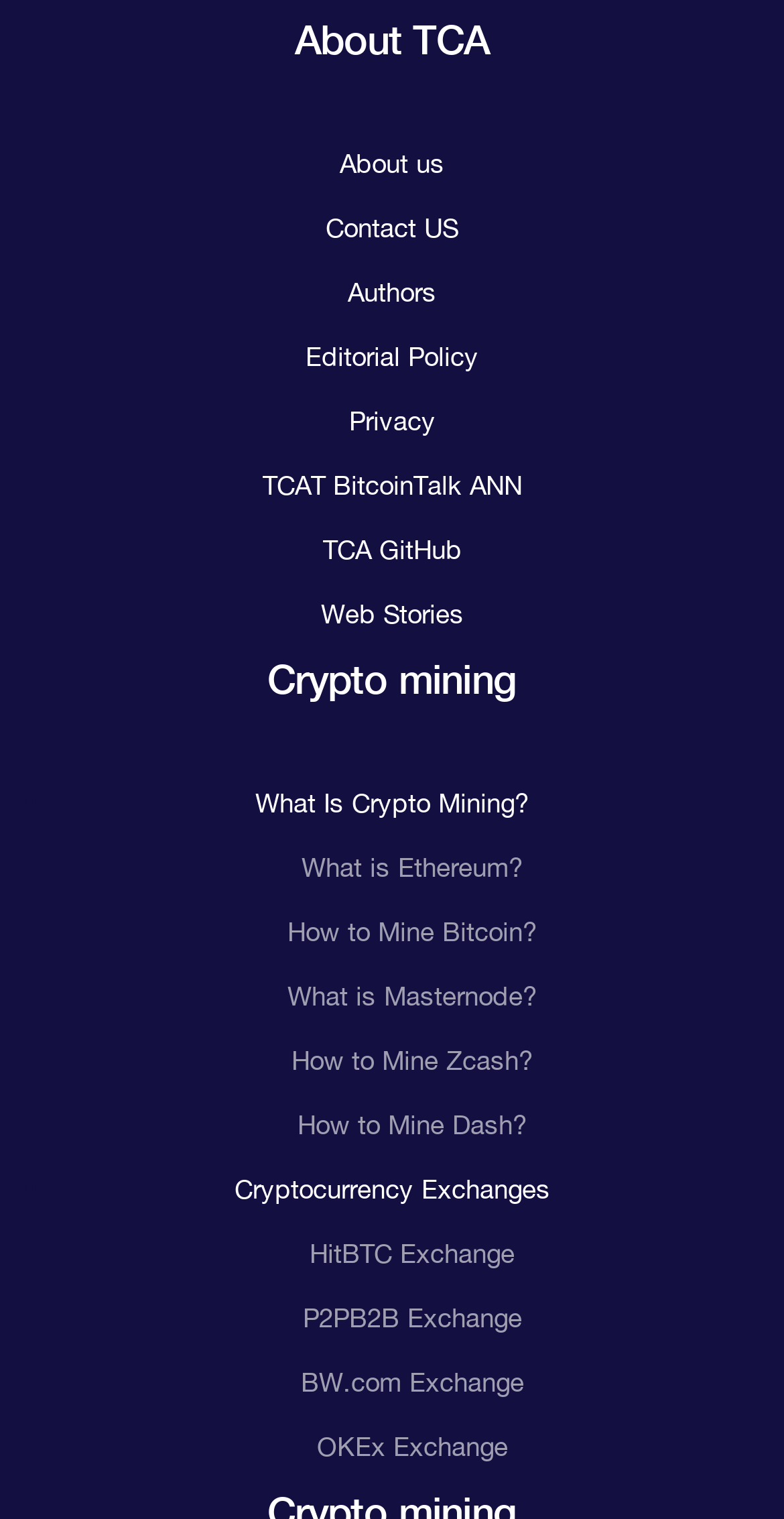What is the last link under 'Crypto mining'?
Answer the question with a detailed and thorough explanation.

To find the last link under 'Crypto mining', I looked at the list of links starting from 'What Is Crypto Mining?' and found that the last link is 'How to Mine Dash?'.